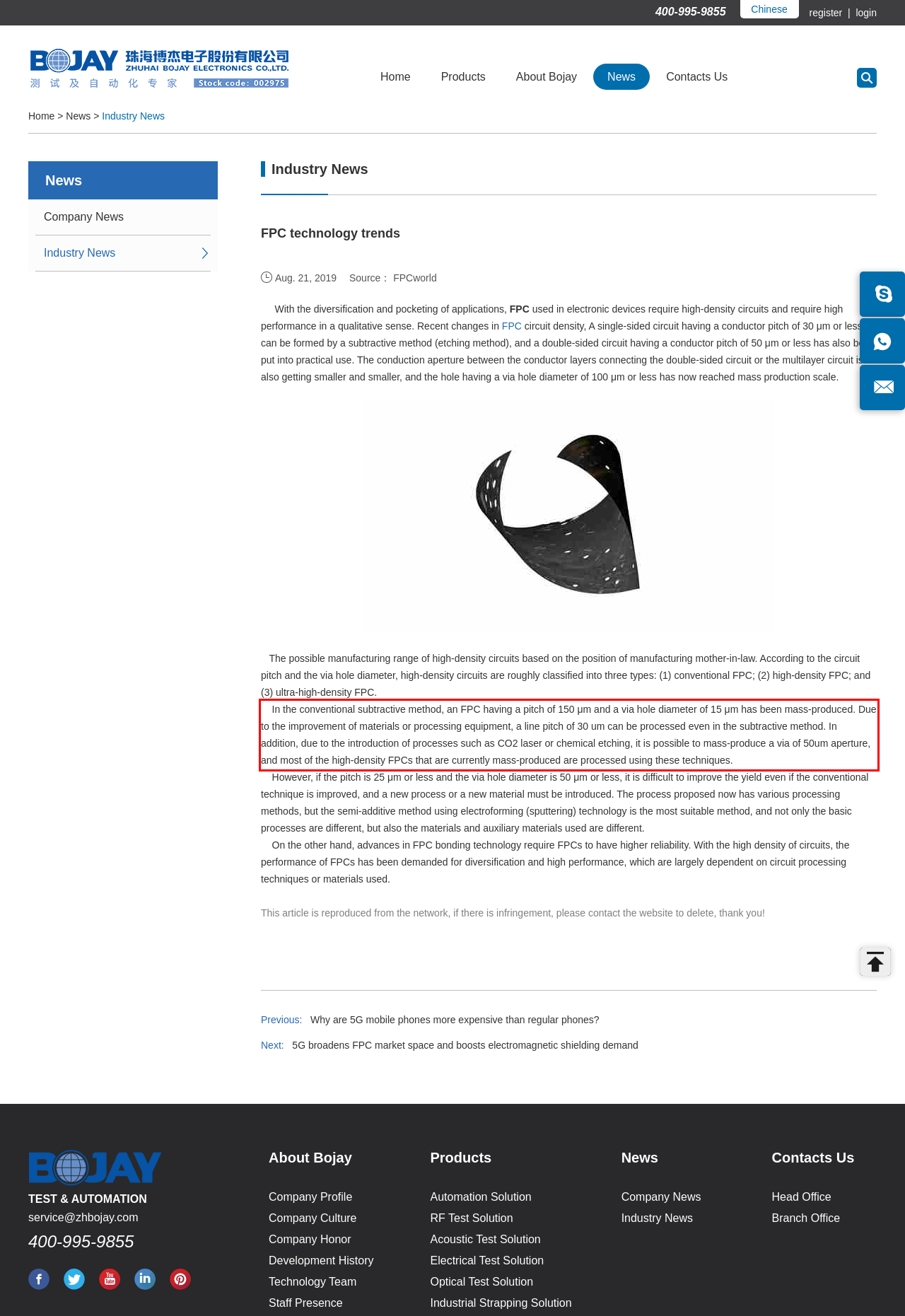Examine the webpage screenshot, find the red bounding box, and extract the text content within this marked area.

In the conventional subtractive method, an FPC having a pitch of 150 μm and a via hole diameter of 15 μm has been mass-produced. Due to the improvement of materials or processing equipment, a line pitch of 30 um can be processed even in the subtractive method. In addition, due to the introduction of processes such as CO2 laser or chemical etching, it is possible to mass-produce a via of 50um aperture, and most of the high-density FPCs that are currently mass-produced are processed using these techniques.